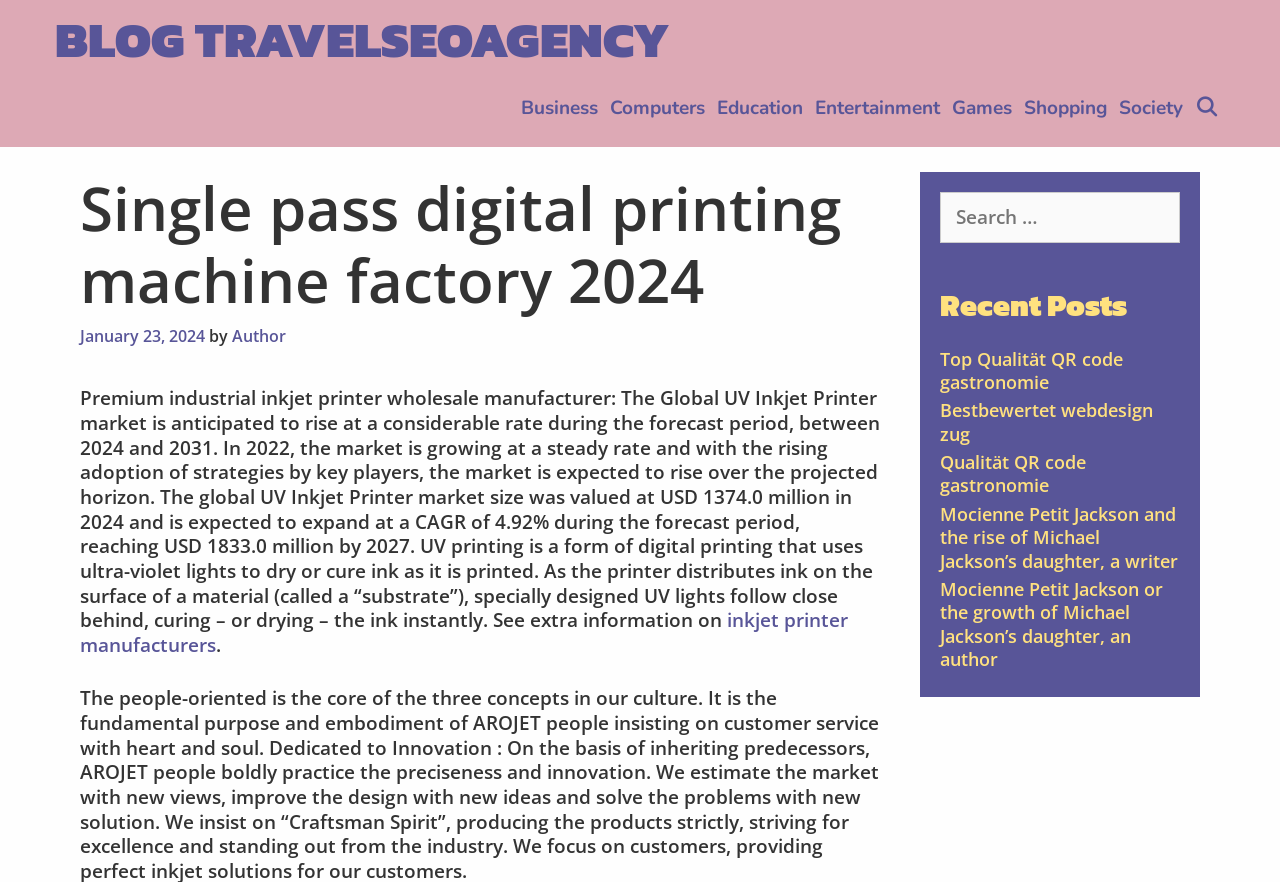What is the author of the article?
Use the screenshot to answer the question with a single word or phrase.

Author